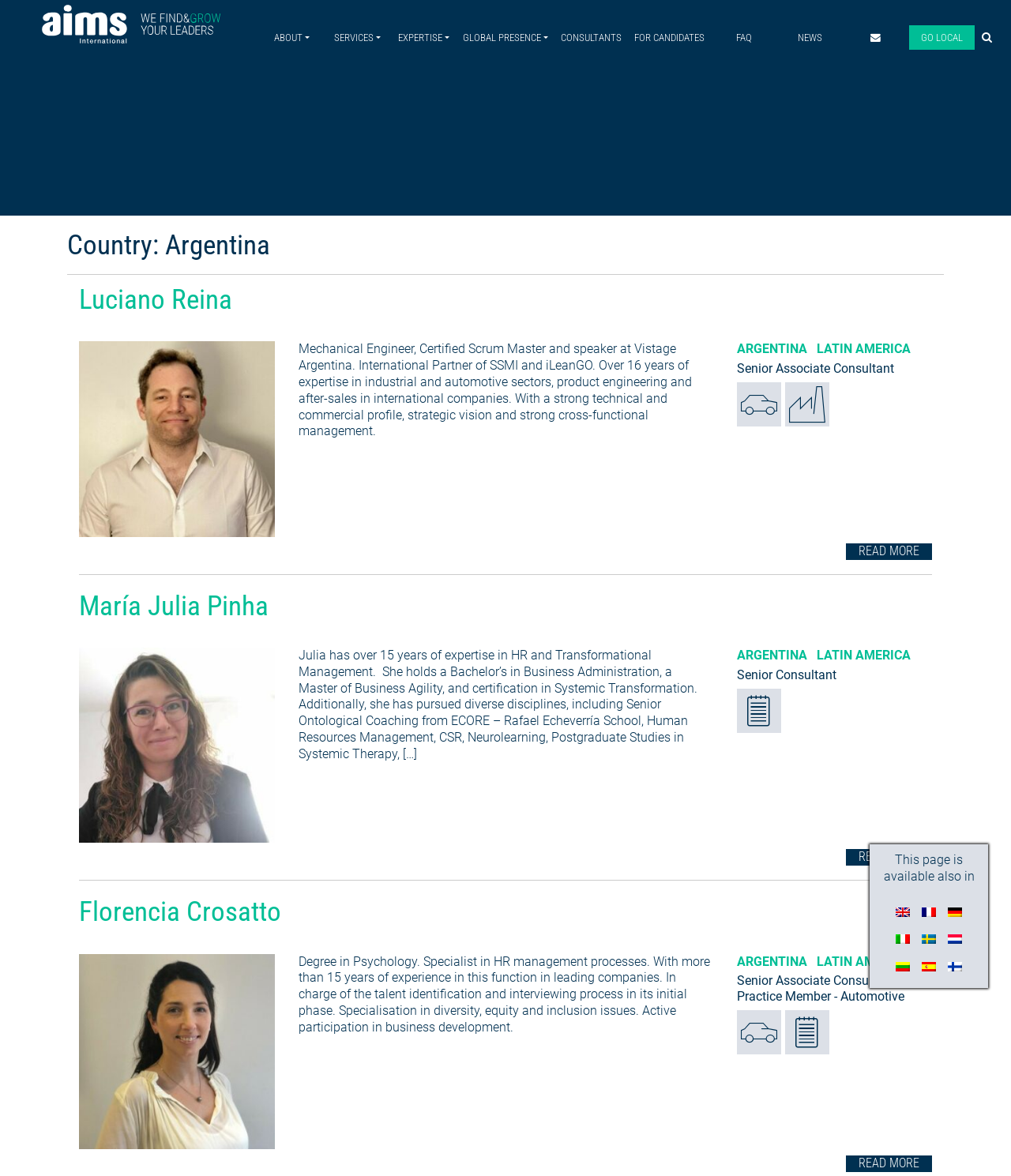Locate the UI element described as follows: "Expertise". Return the bounding box coordinates as four float numbers between 0 and 1 in the order [left, top, right, bottom].

[0.386, 0.021, 0.451, 0.042]